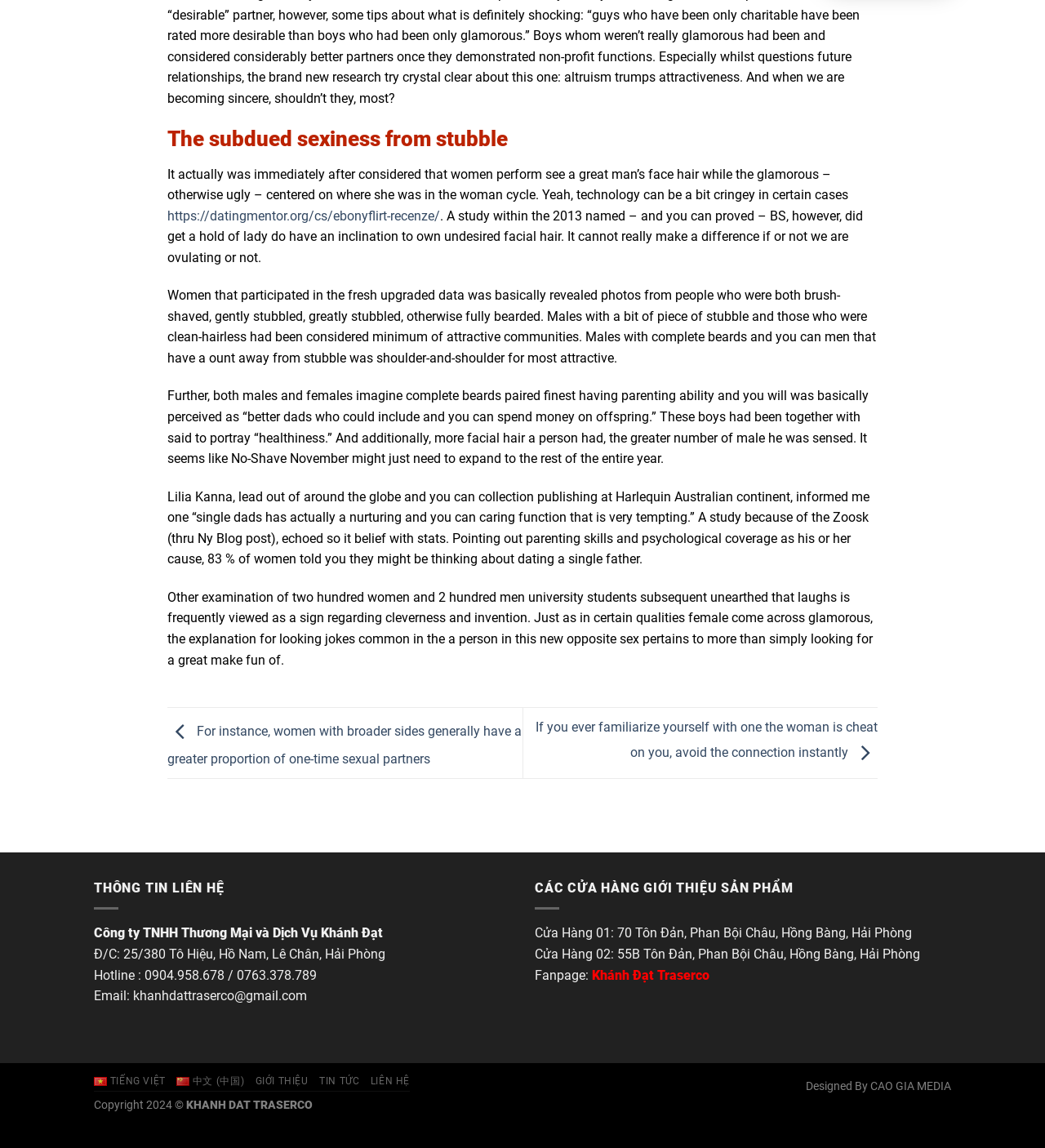Find the bounding box coordinates of the area that needs to be clicked in order to achieve the following instruction: "Contact the company through email". The coordinates should be specified as four float numbers between 0 and 1, i.e., [left, top, right, bottom].

[0.09, 0.861, 0.294, 0.874]